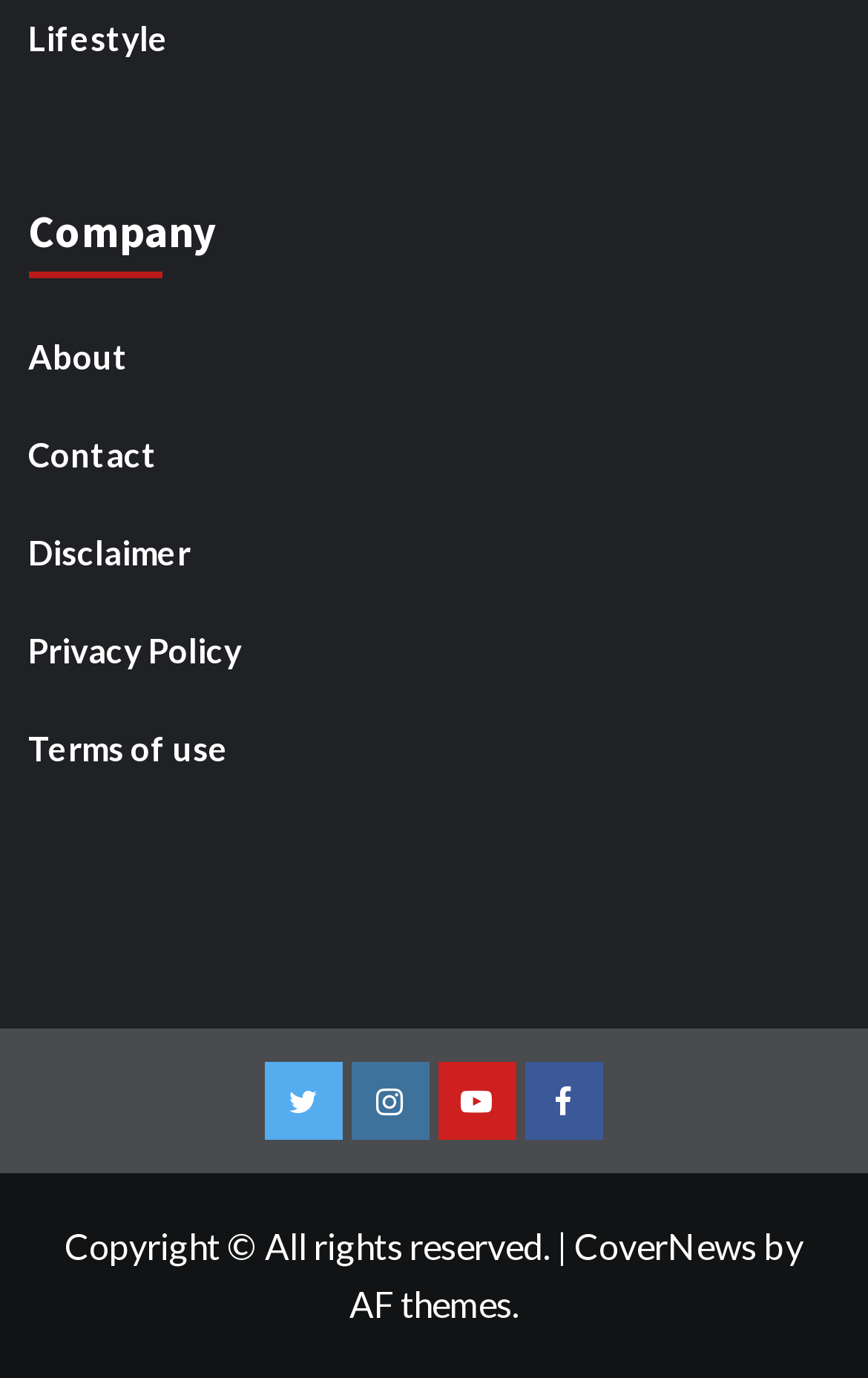What is the copyright statement?
We need a detailed and meticulous answer to the question.

I found the copyright statement at the bottom of the webpage, which is 'Copyright © All rights reserved.'.